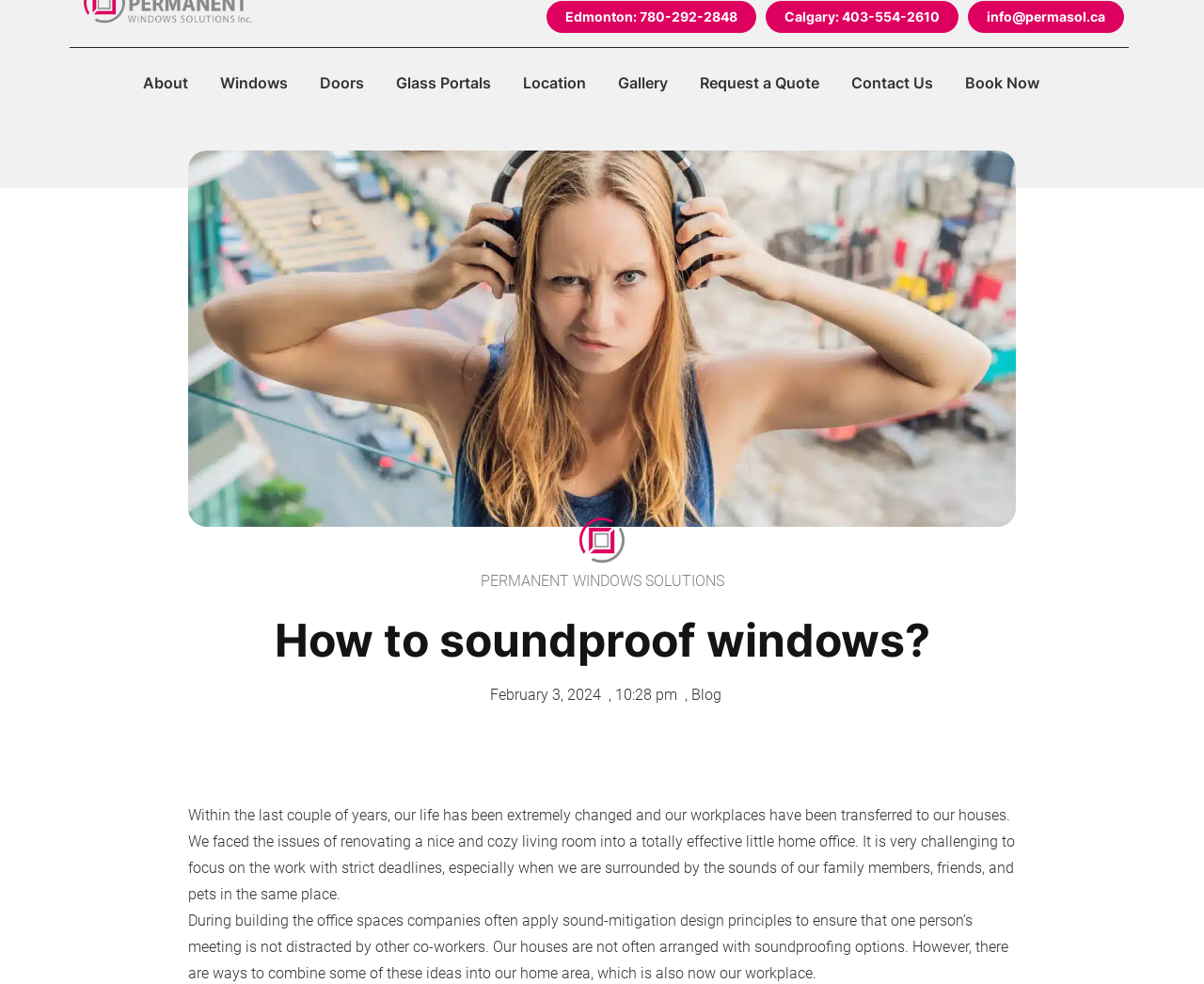What is the date of the blog post?
Look at the image and respond with a one-word or short-phrase answer.

February 3, 2024